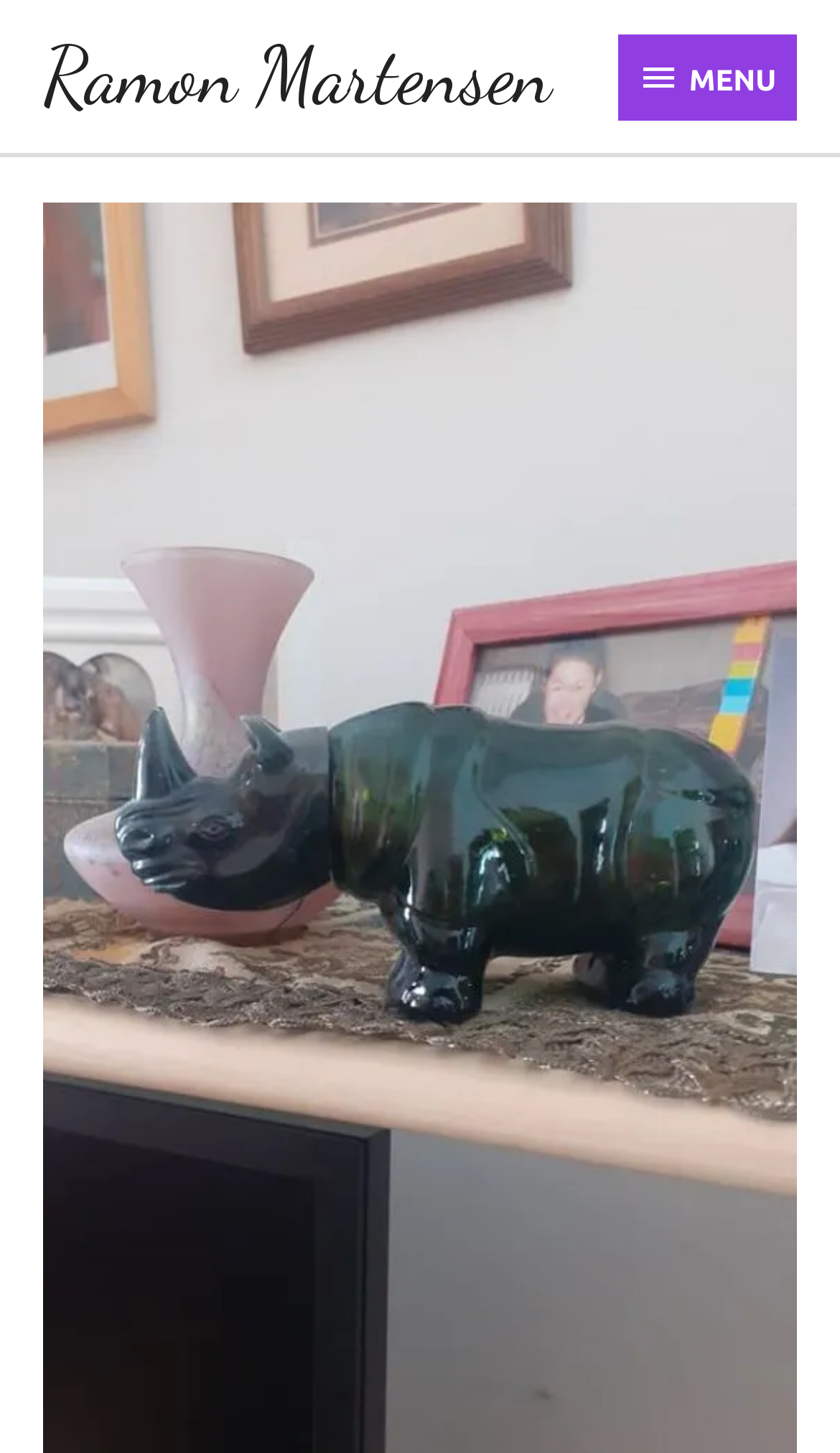Please find and report the primary heading text from the webpage.

The Ancestor’s Call